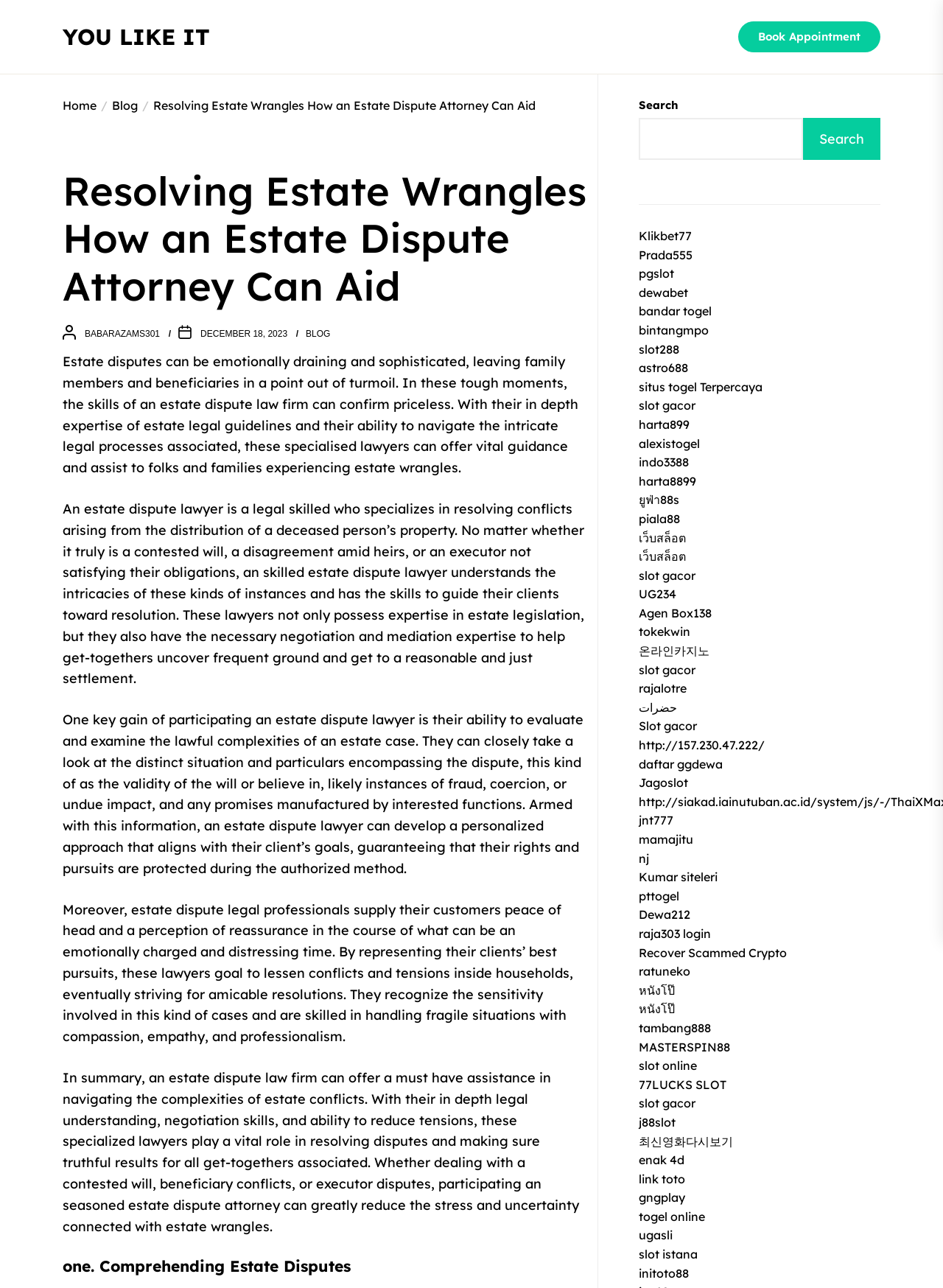Using the description: "pgslot", identify the bounding box of the corresponding UI element in the screenshot.

[0.677, 0.207, 0.715, 0.218]